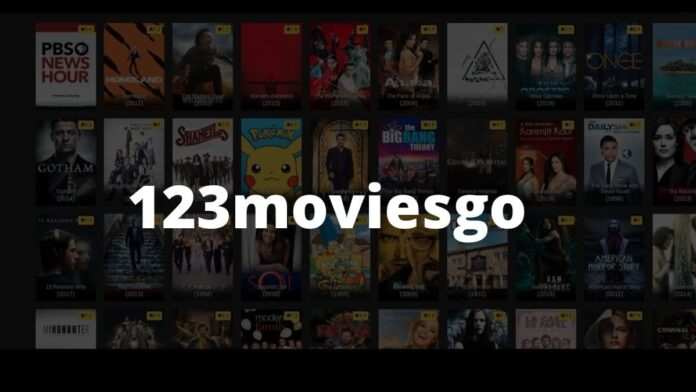Provide your answer in a single word or phrase: 
How can users access the movies and series on the platform?

Directly in their browsers